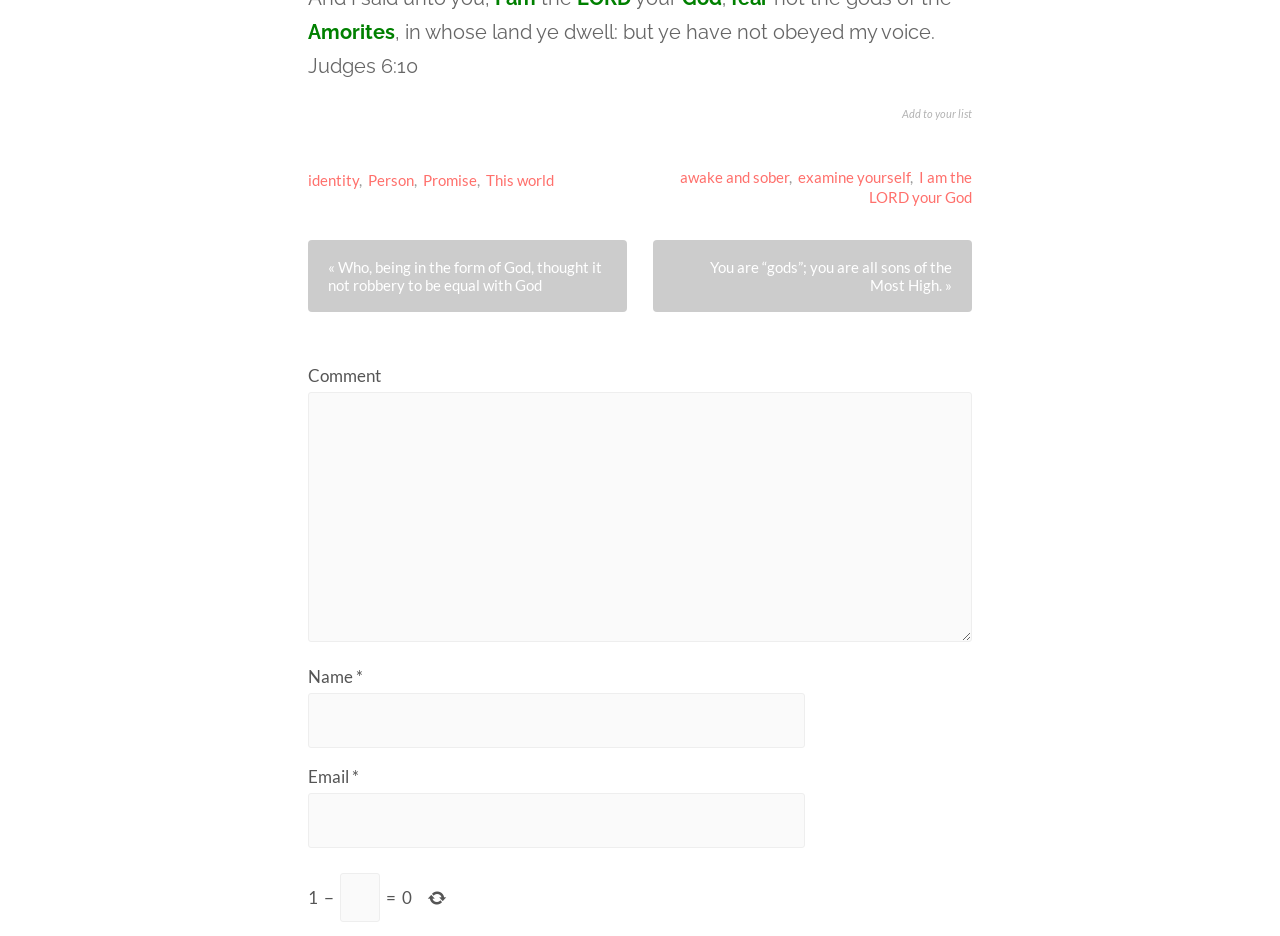Identify the bounding box coordinates of the HTML element based on this description: "examine yourself".

[0.623, 0.18, 0.711, 0.199]